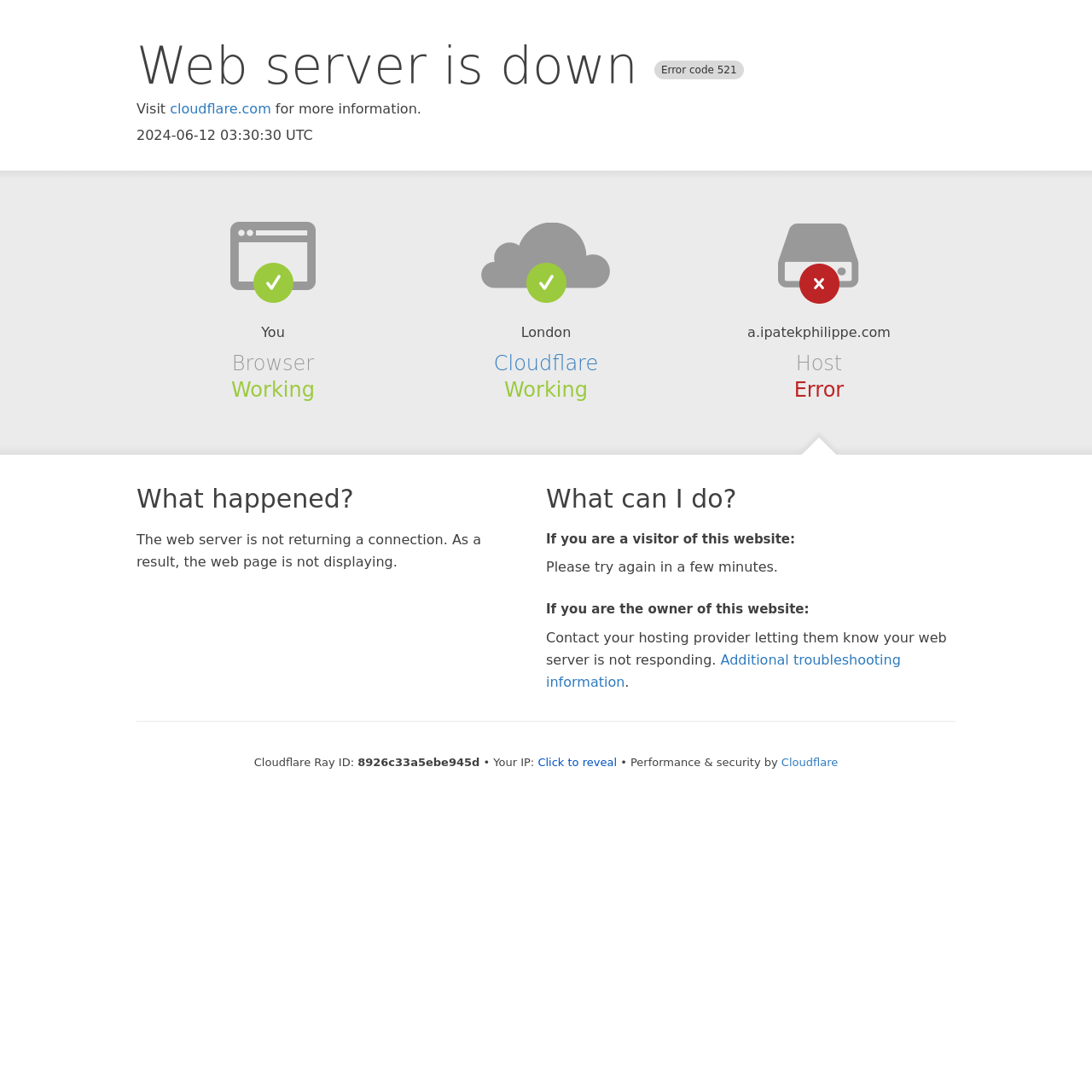What is the current status of the browser?
Please answer the question with a single word or phrase, referencing the image.

Working